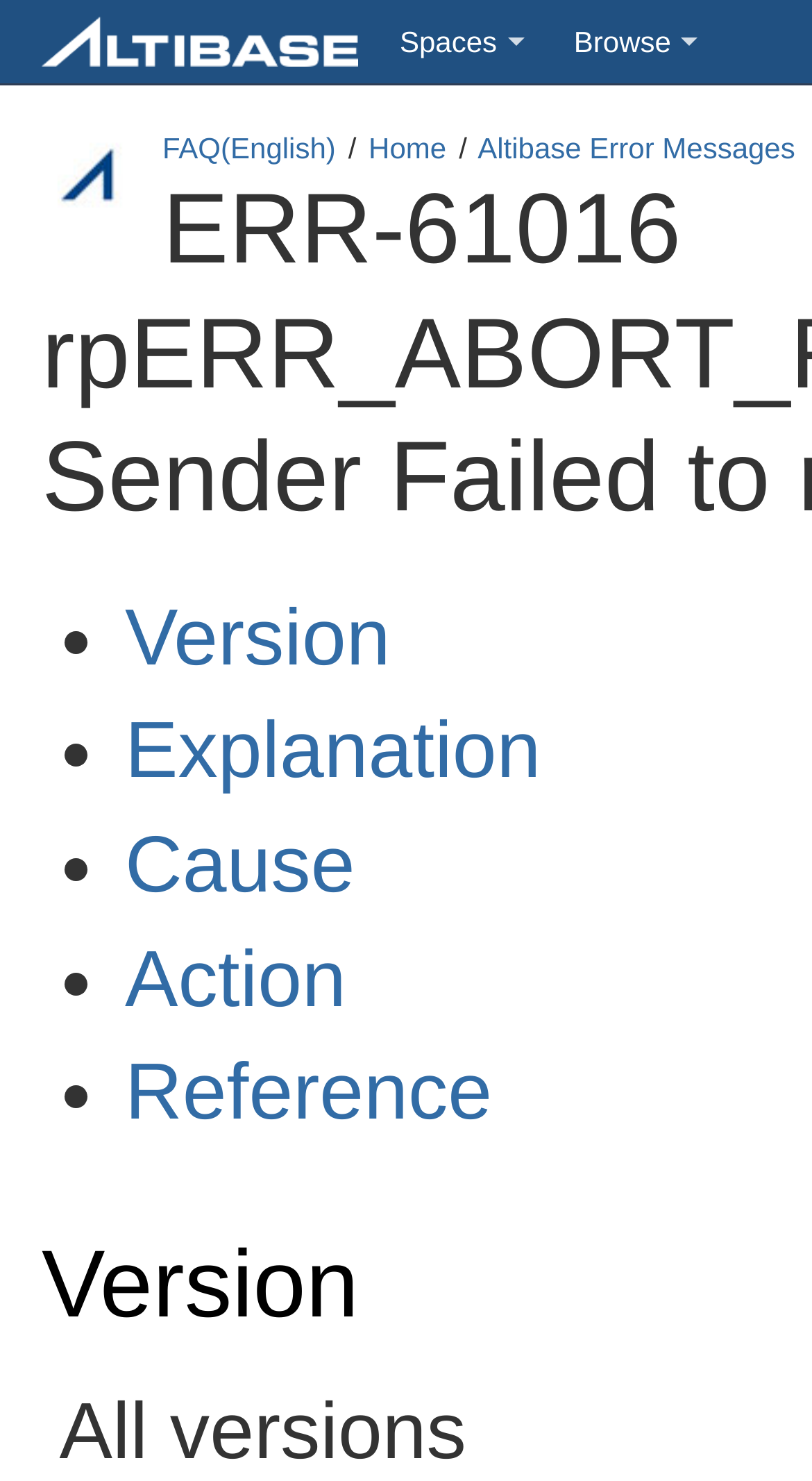What is the orientation of the menu?
Using the image as a reference, deliver a detailed and thorough answer to the question.

I examined the menu element and found that its orientation is vertical.